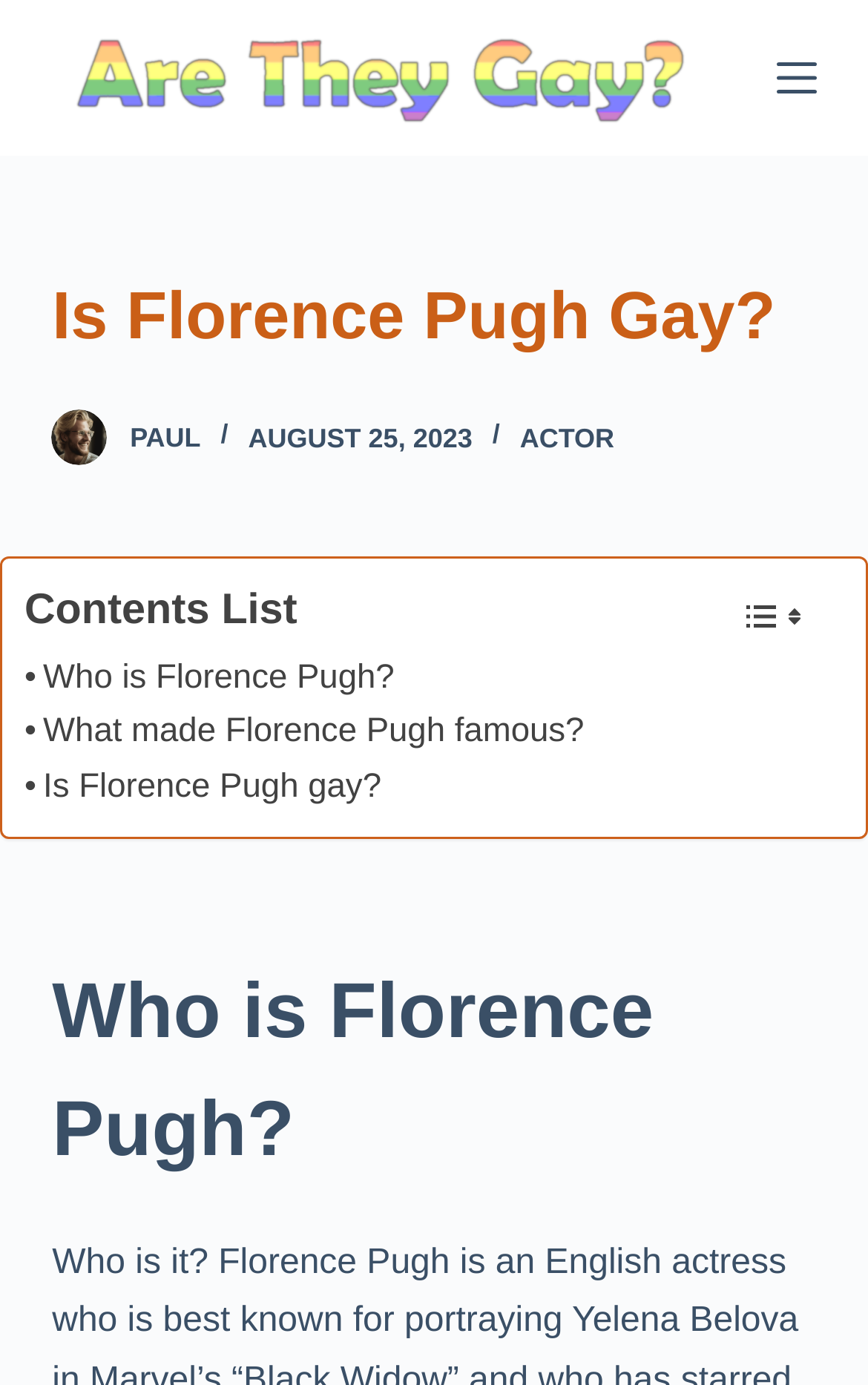Identify and provide the text content of the webpage's primary headline.

Is Florence Pugh Gay?